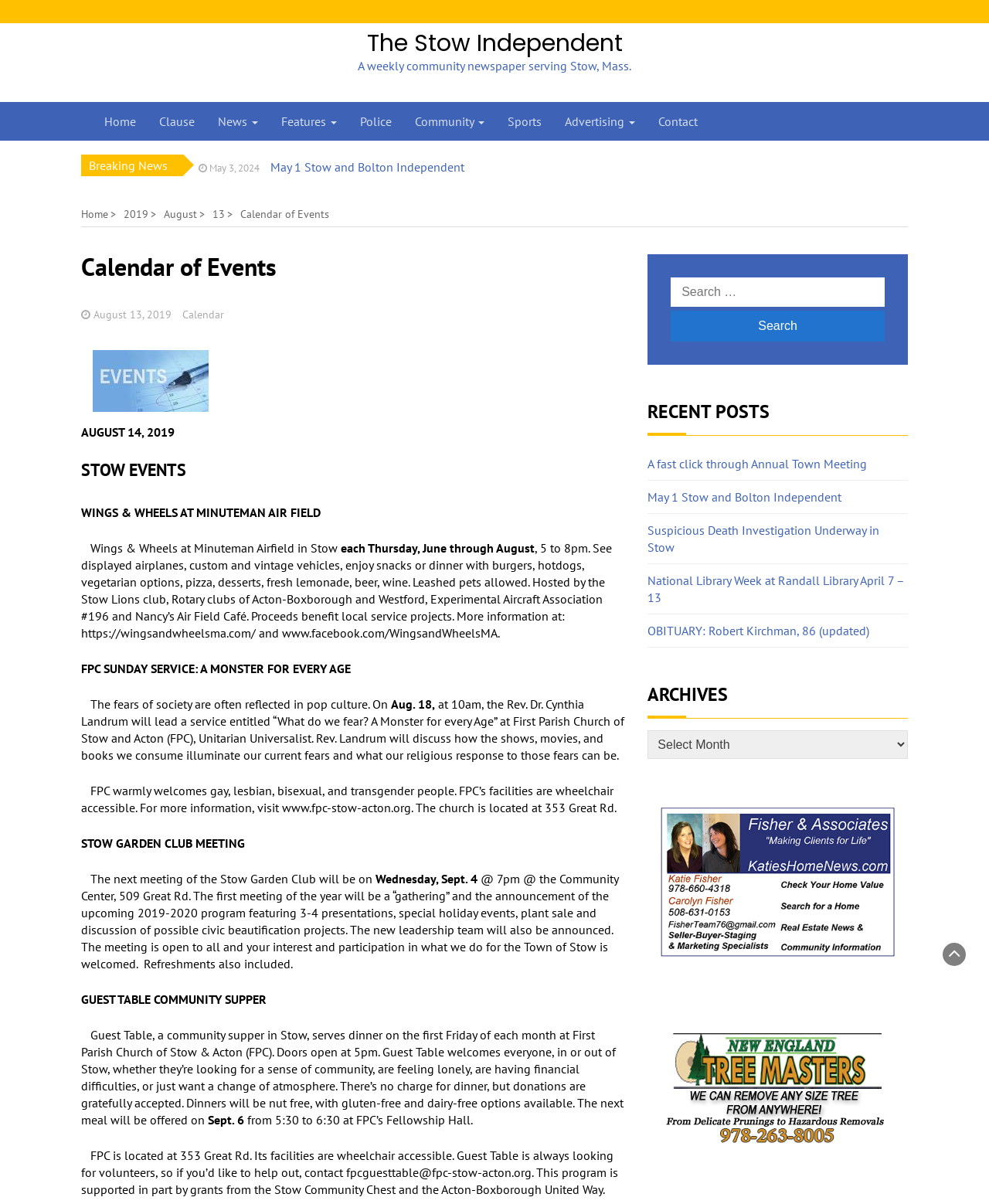What is the topic of the sermon on August 18?
Give a detailed and exhaustive answer to the question.

The topic of the sermon on August 18 can be found in the description of the 'FPC SUNDAY SERVICE: A MONSTER FOR EVERY AGE' event, which says 'Rev. Dr. Cynthia Landrum will lead a service entitled “What do we fear? A Monster for every Age”'. This indicates that the topic of the sermon is 'What do we fear?'.